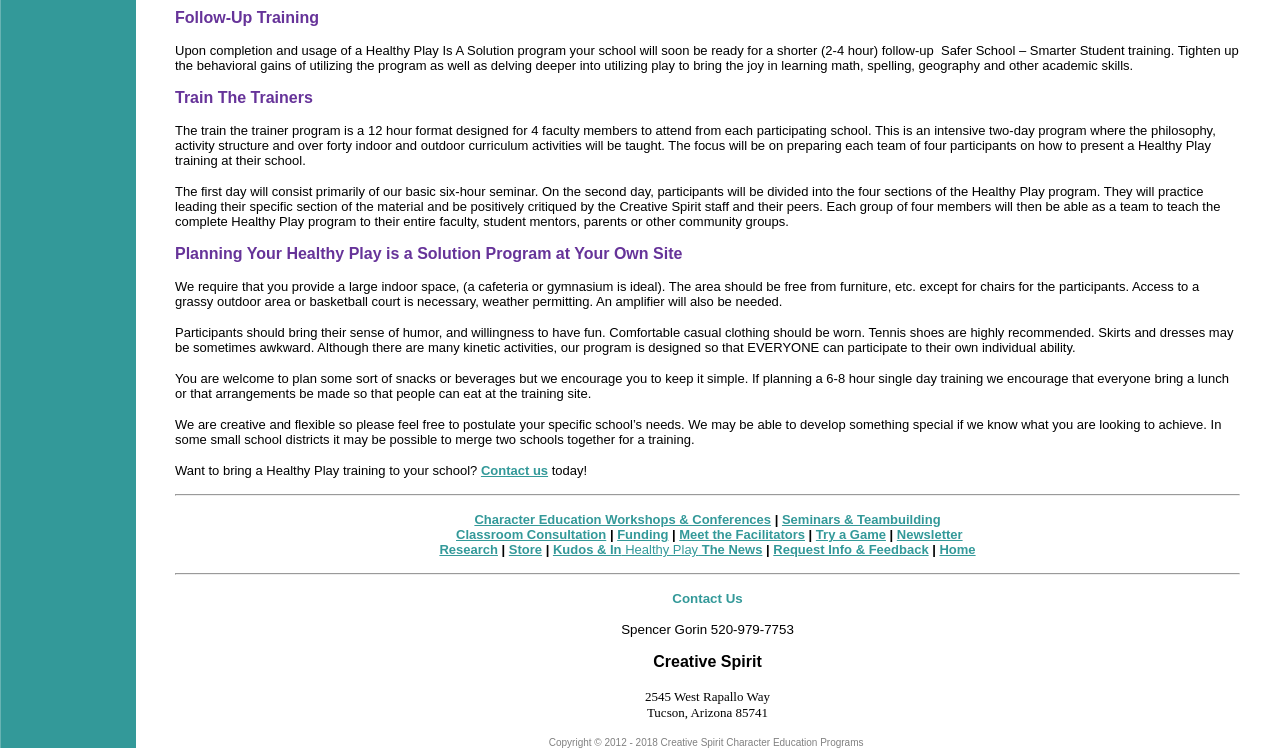Pinpoint the bounding box coordinates of the clickable area needed to execute the instruction: "Click Character Education Workshops & Conferences". The coordinates should be specified as four float numbers between 0 and 1, i.e., [left, top, right, bottom].

[0.371, 0.684, 0.602, 0.705]